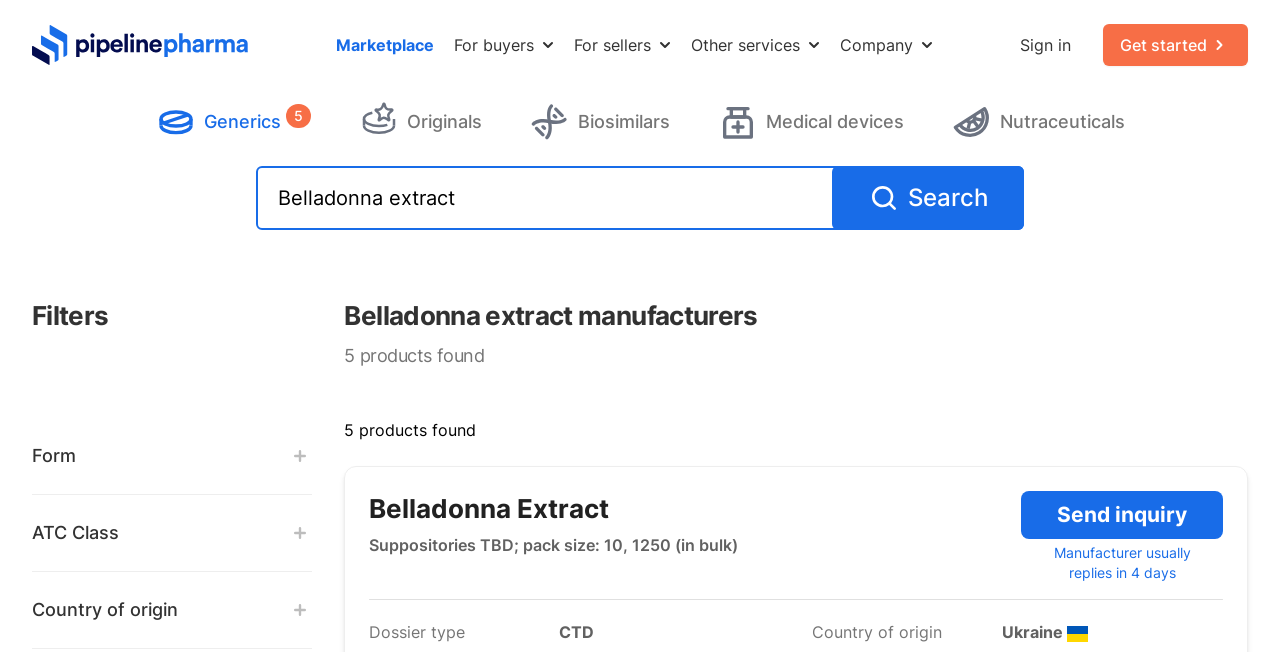What is the dossier type of the first product?
Please provide a full and detailed response to the question.

The answer can be found by looking at the product information section, where it is stated 'Dossier type: CTD'.